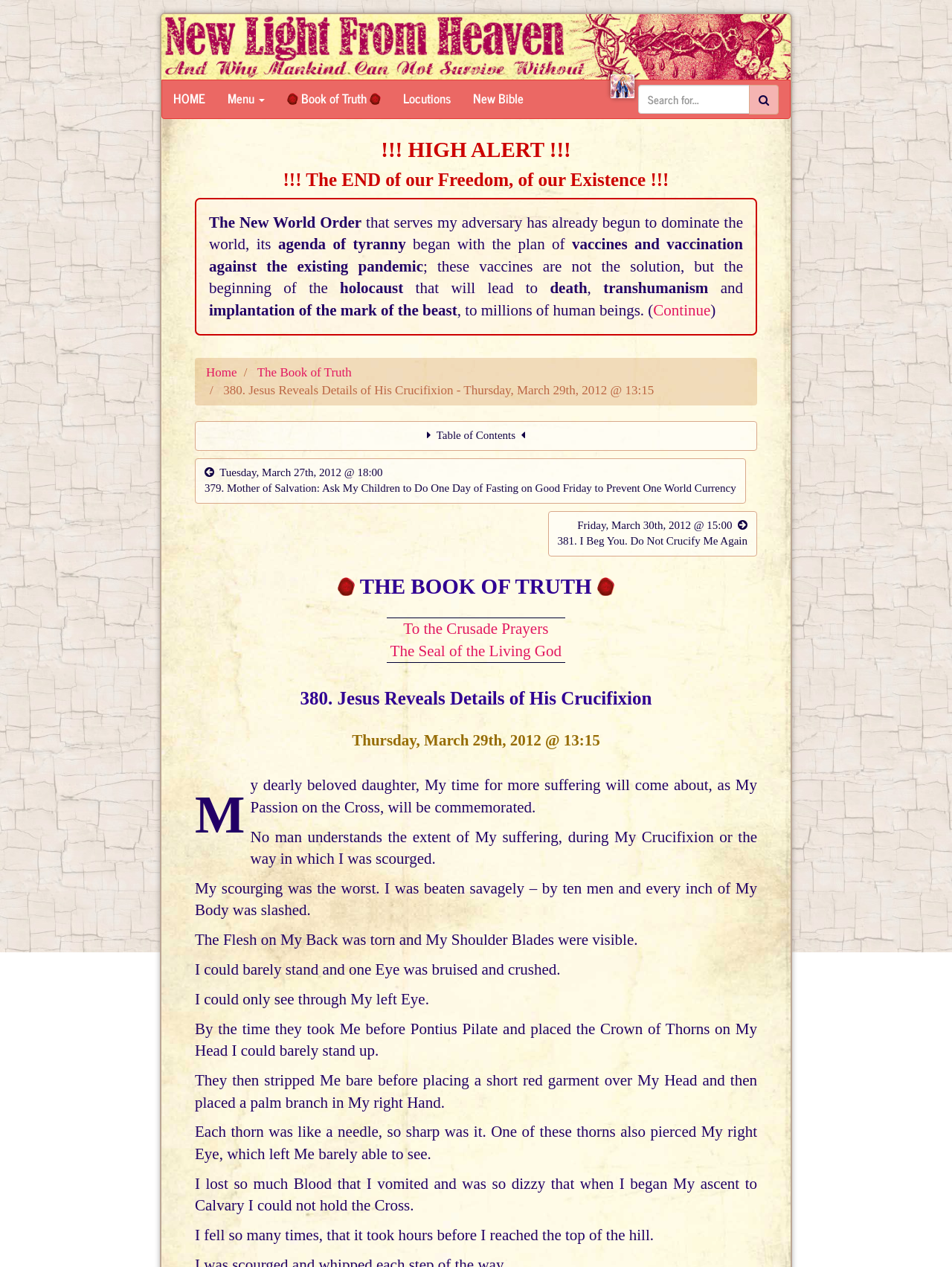Using the given description, provide the bounding box coordinates formatted as (top-left x, top-left y, bottom-right x, bottom-right y), with all values being floating point numbers between 0 and 1. Description: Menu

[0.227, 0.063, 0.29, 0.092]